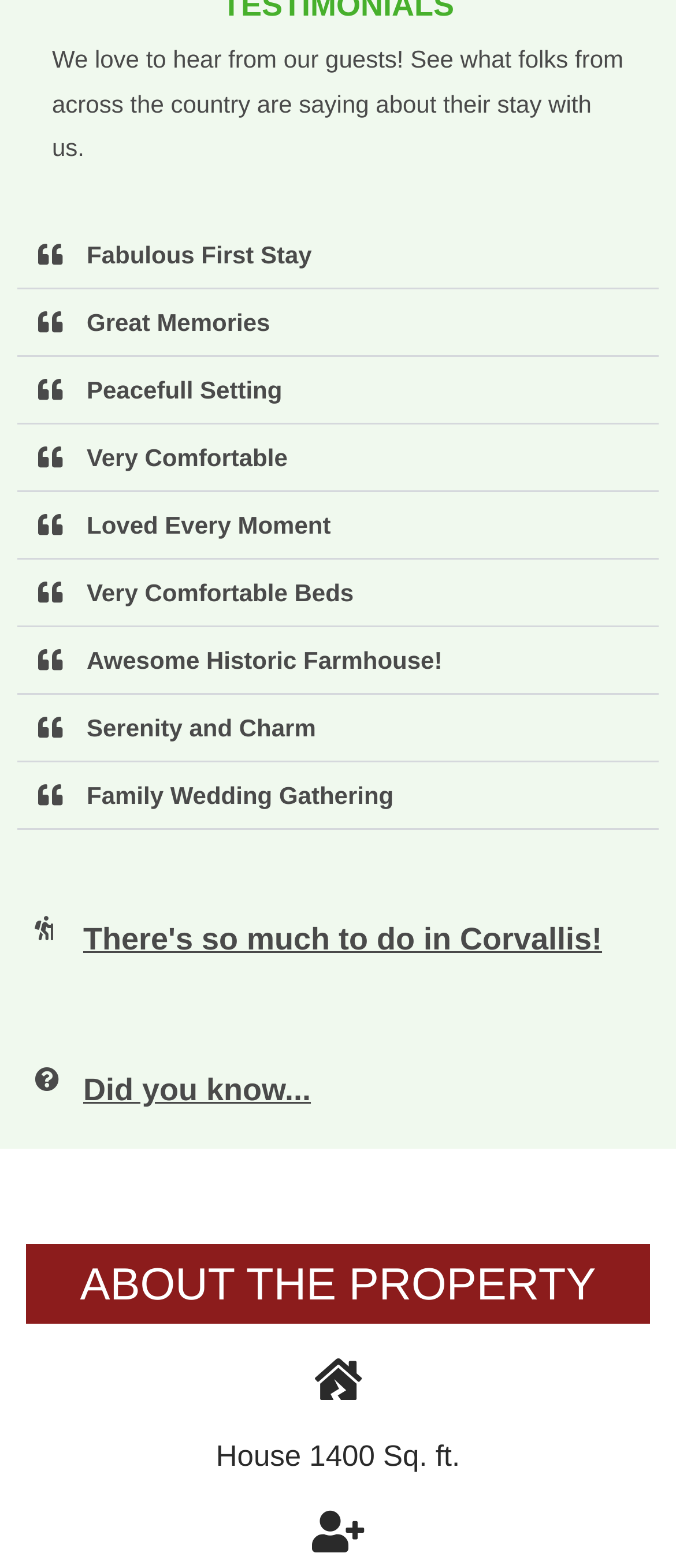Please find the bounding box coordinates of the clickable region needed to complete the following instruction: "View 'House 1400 Sq. ft.' details". The bounding box coordinates must consist of four float numbers between 0 and 1, i.e., [left, top, right, bottom].

[0.319, 0.918, 0.681, 0.939]